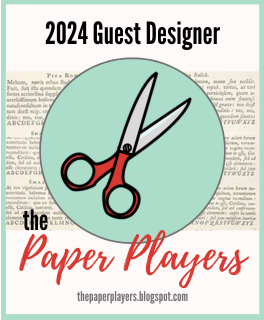Use a single word or phrase to answer the following:
What is the theme hinted at by the textural layer?

Crafting